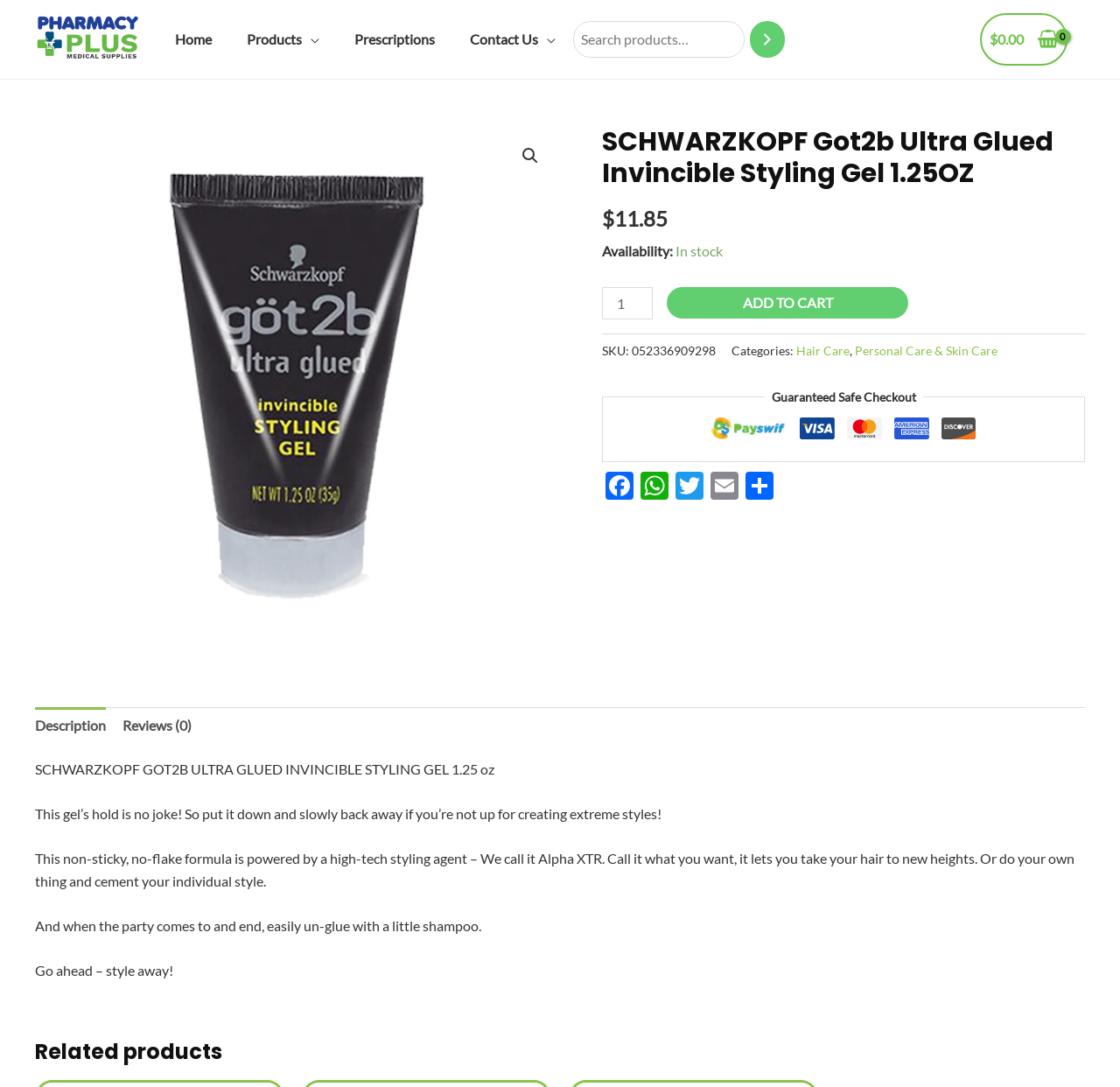Please provide a brief answer to the question using only one word or phrase: 
What is the minimum quantity of the product that can be purchased?

1